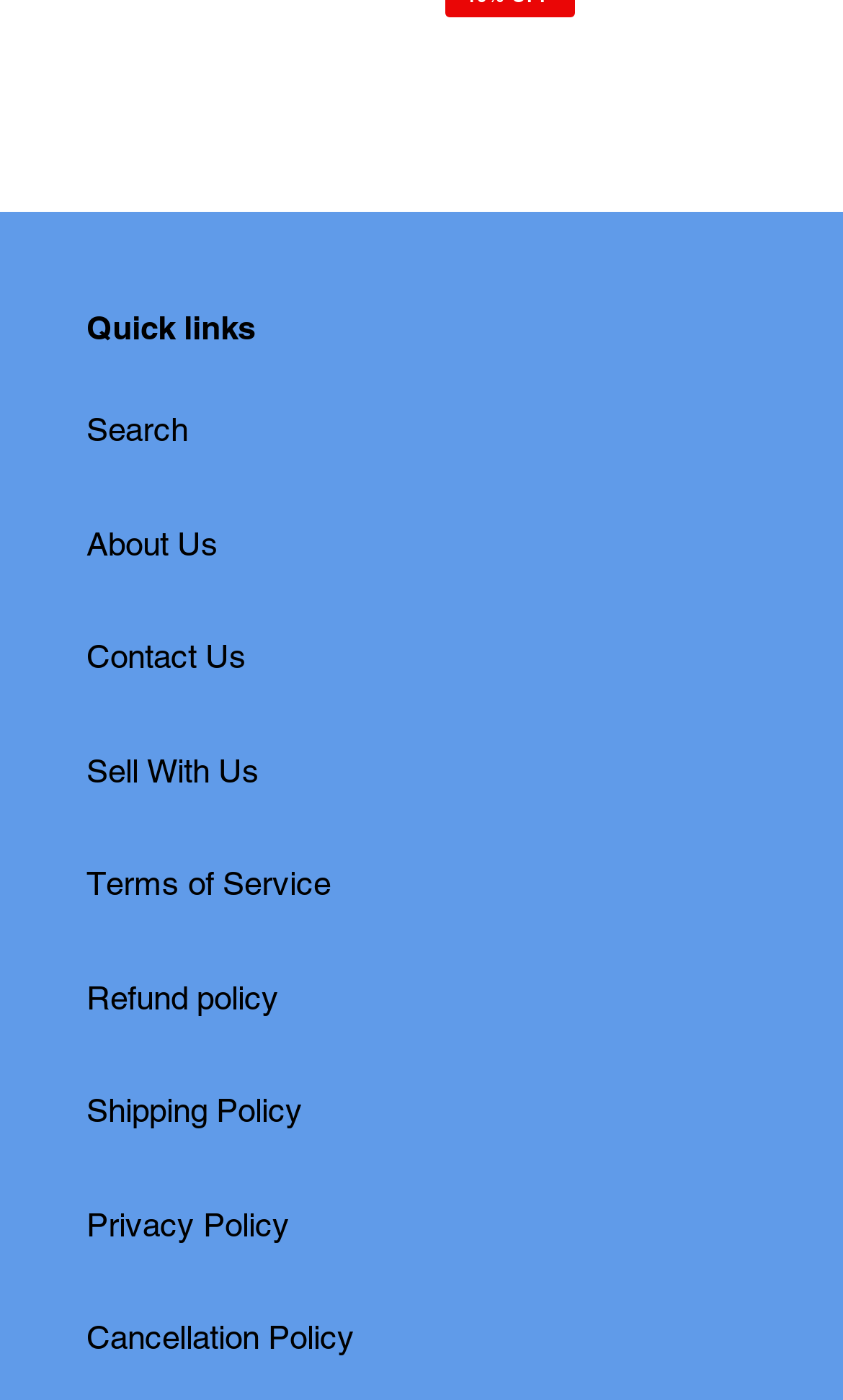Identify the coordinates of the bounding box for the element that must be clicked to accomplish the instruction: "Search the website".

[0.103, 0.294, 0.223, 0.32]